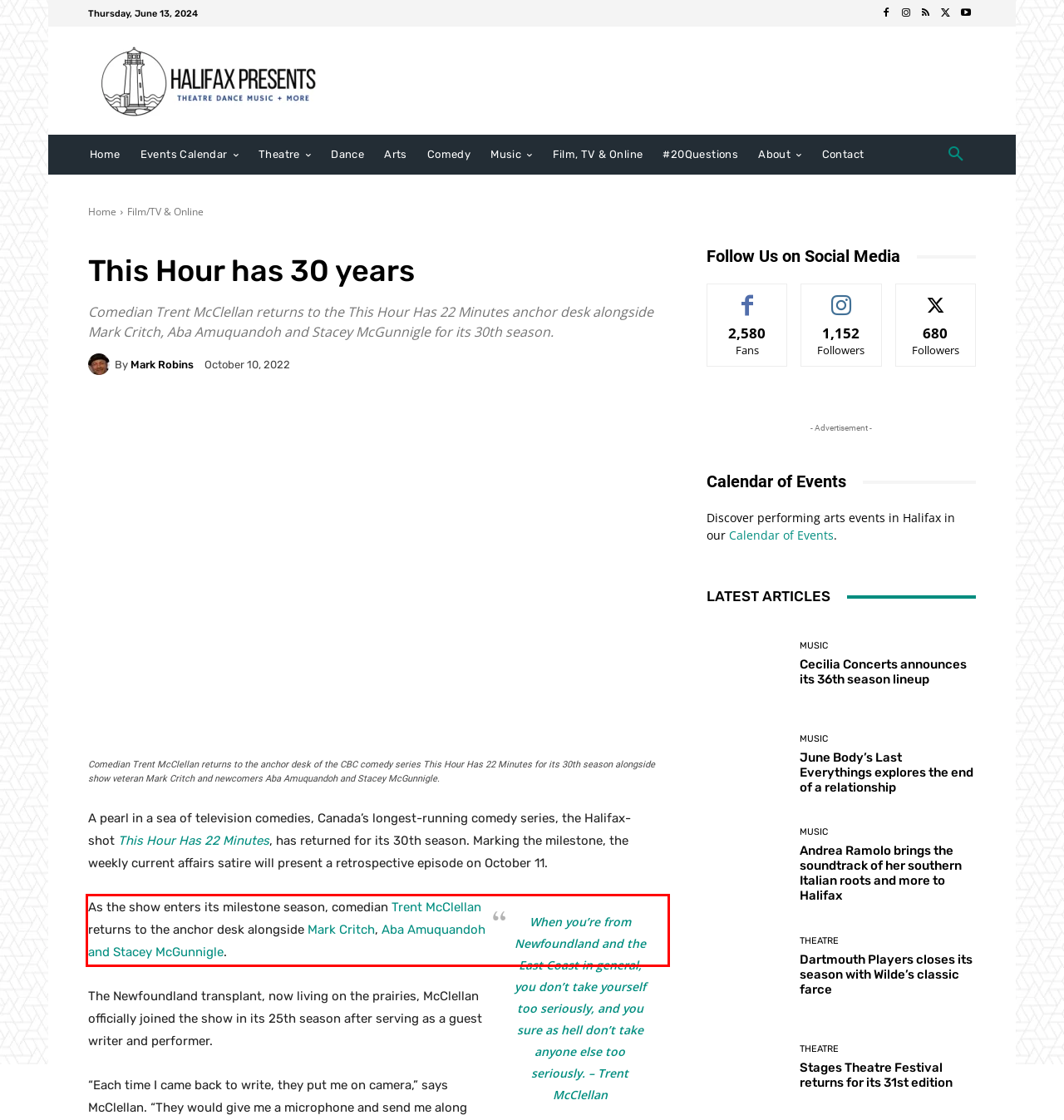Please examine the webpage screenshot containing a red bounding box and use OCR to recognize and output the text inside the red bounding box.

As the show enters its milestone season, comedian Trent McClellan returns to the anchor desk alongside Mark Critch, Aba Amuquandoh and Stacey McGunnigle.